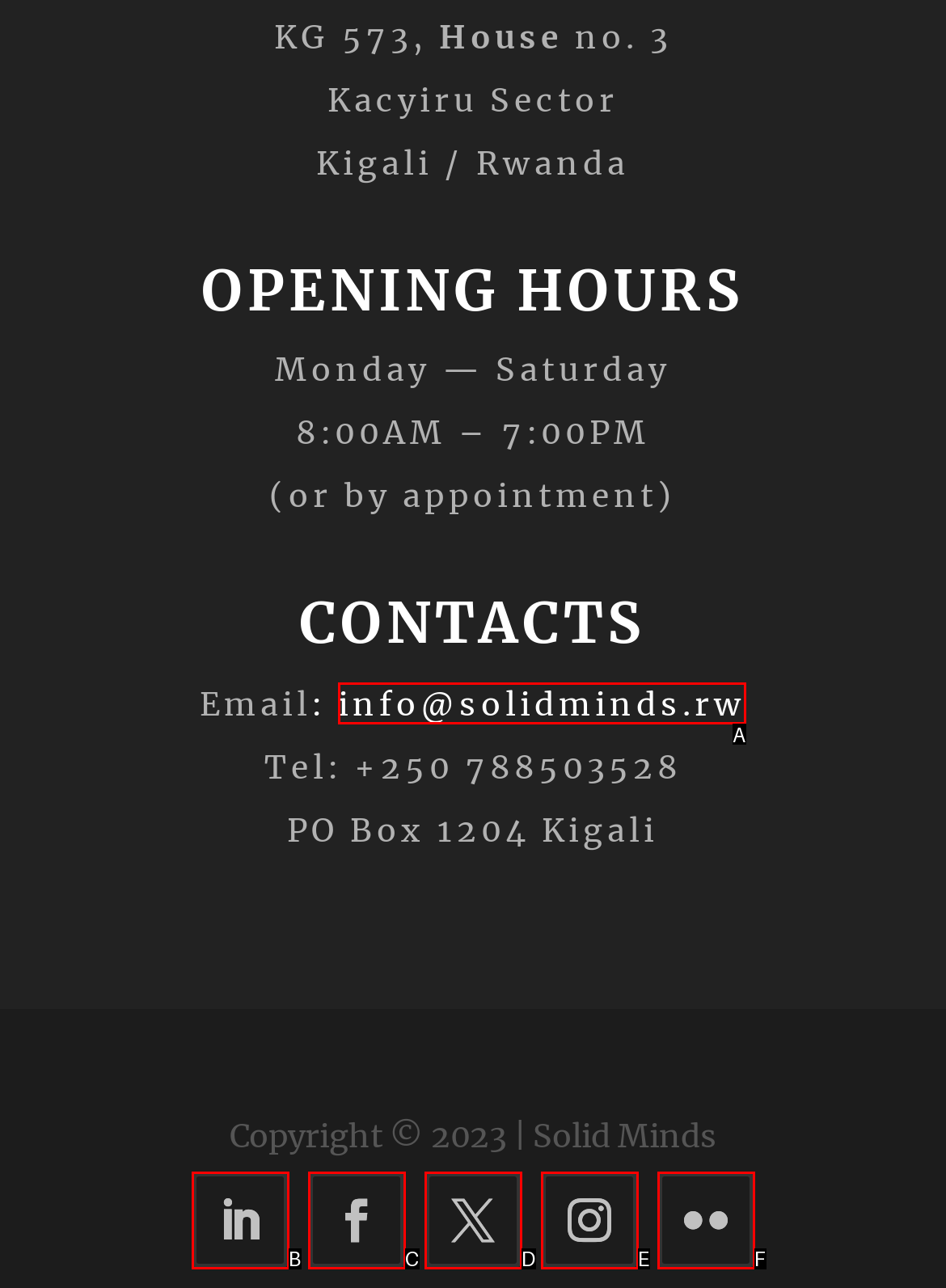Using the description: Follow, find the best-matching HTML element. Indicate your answer with the letter of the chosen option.

C